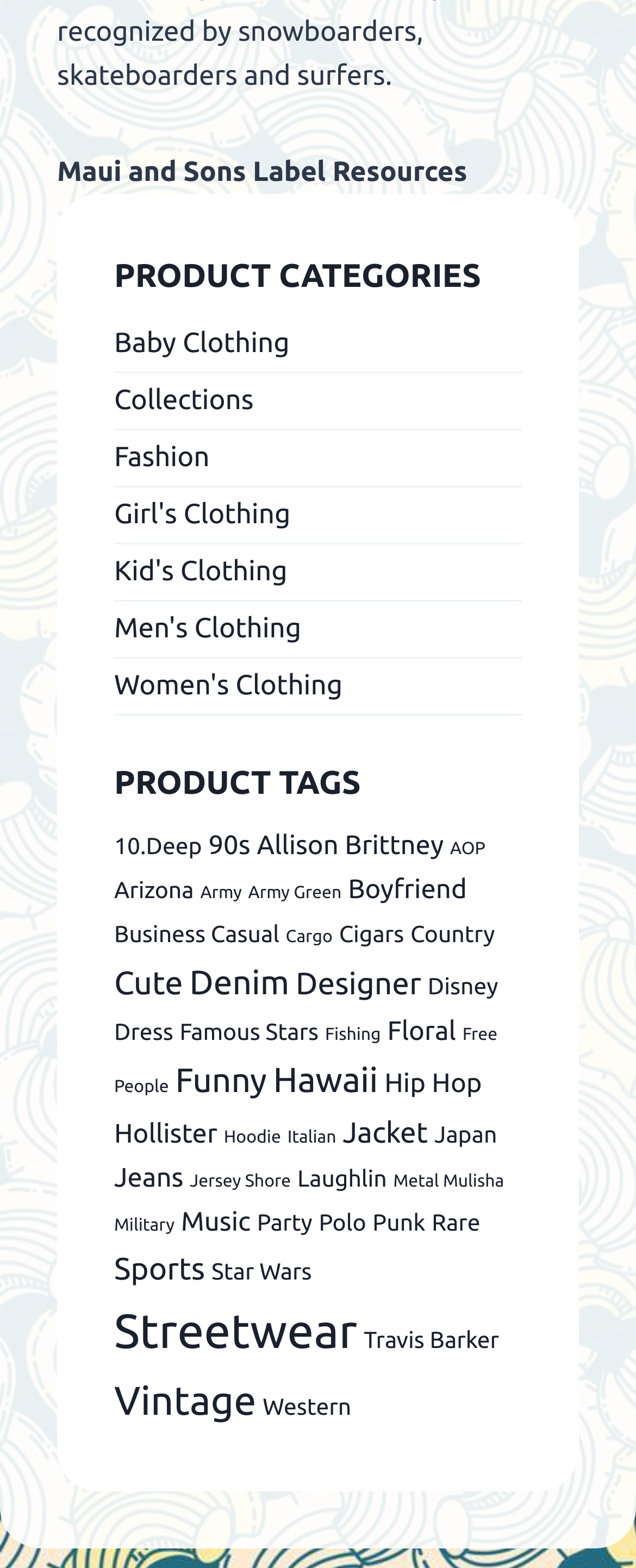Determine the bounding box coordinates for the region that must be clicked to execute the following instruction: "Click on Baby Clothing".

[0.179, 0.202, 0.821, 0.238]